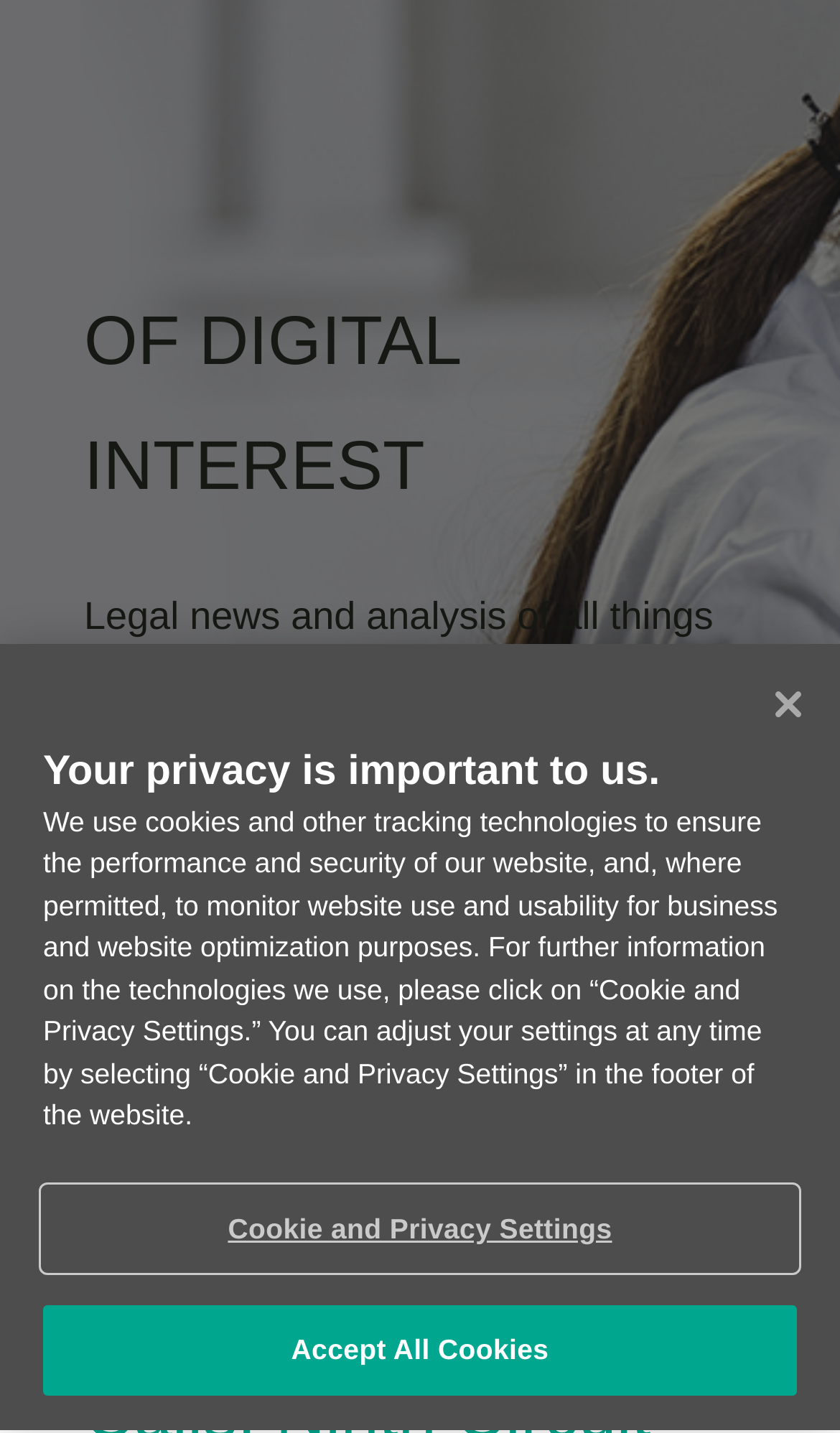What is the name of the archive?
Using the image as a reference, give an elaborate response to the question.

The StaticText element 'Gomez v. Campbell' suggests that the archive is named after Gomez v. Campbell, which is likely a court case or a legal matter.